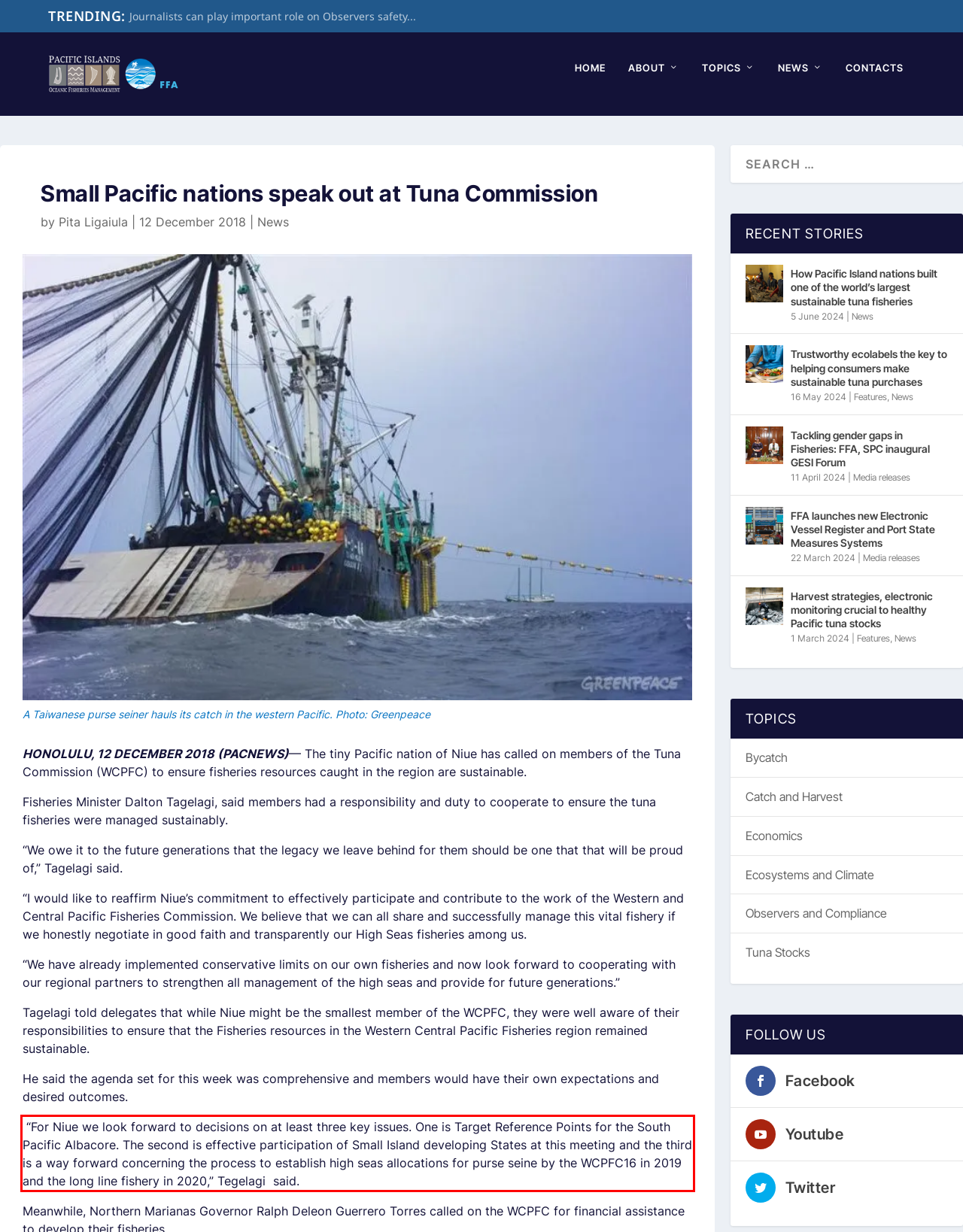Using the provided screenshot, read and generate the text content within the red-bordered area.

“For Niue we look forward to decisions on at least three key issues. One is Target Reference Points for the South Pacific Albacore. The second is effective participation of Small Island developing States at this meeting and the third is a way forward concerning the process to establish high seas allocations for purse seine by the WCPFC16 in 2019 and the long line fishery in 2020,” Tegelagi said.